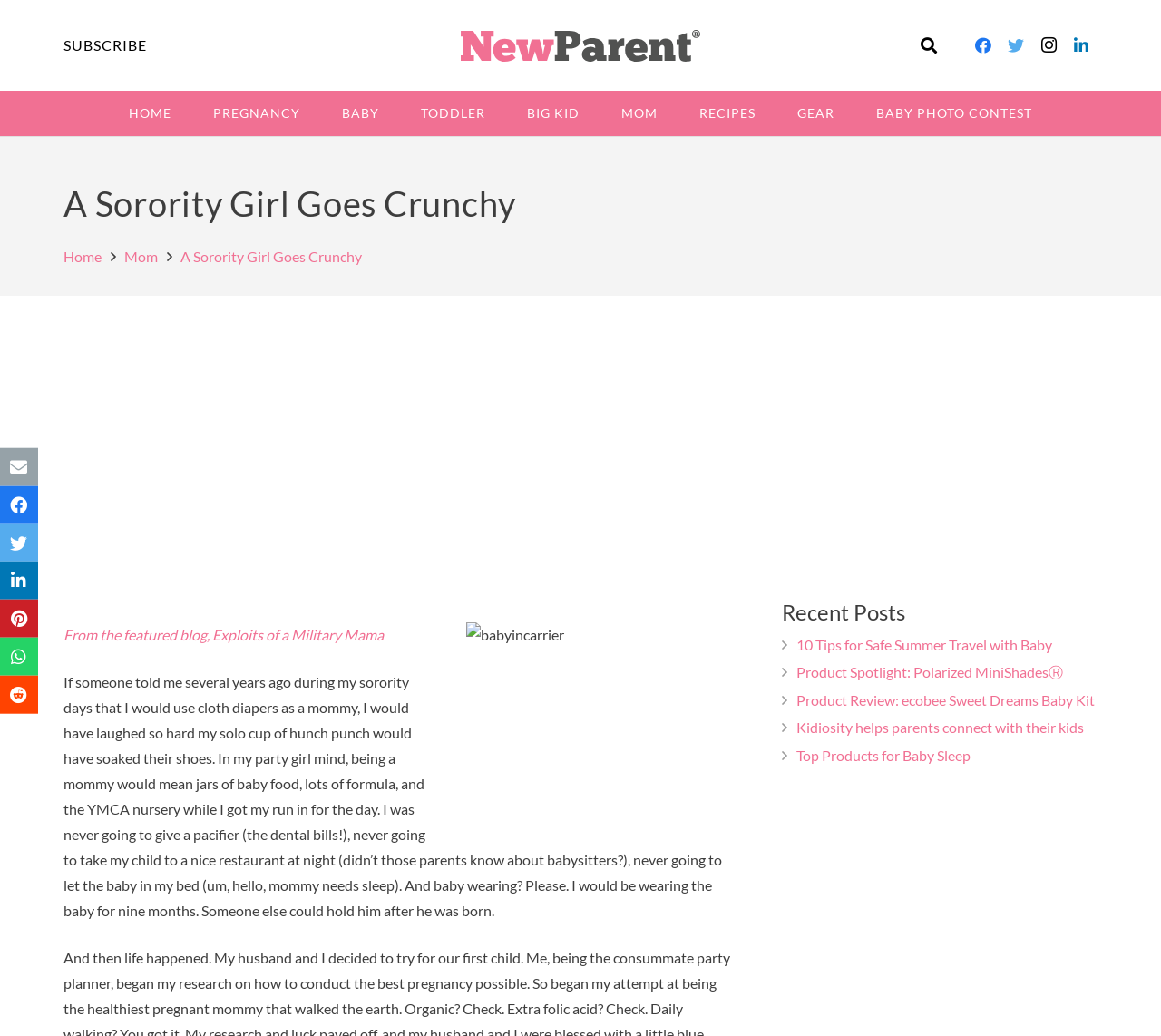Can you find the bounding box coordinates for the UI element given this description: "aria-label="Facebook" title="Facebook""? Provide the coordinates as four float numbers between 0 and 1: [left, top, right, bottom].

[0.833, 0.028, 0.861, 0.06]